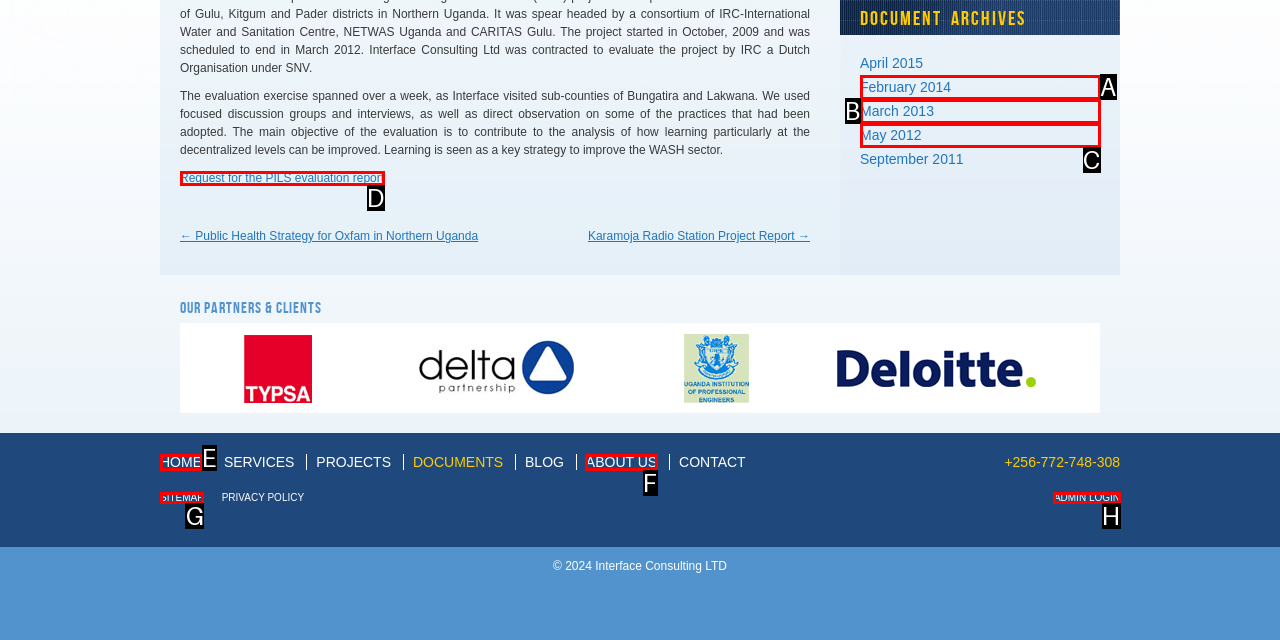Assess the description: Sitemap and select the option that matches. Provide the letter of the chosen option directly from the given choices.

G